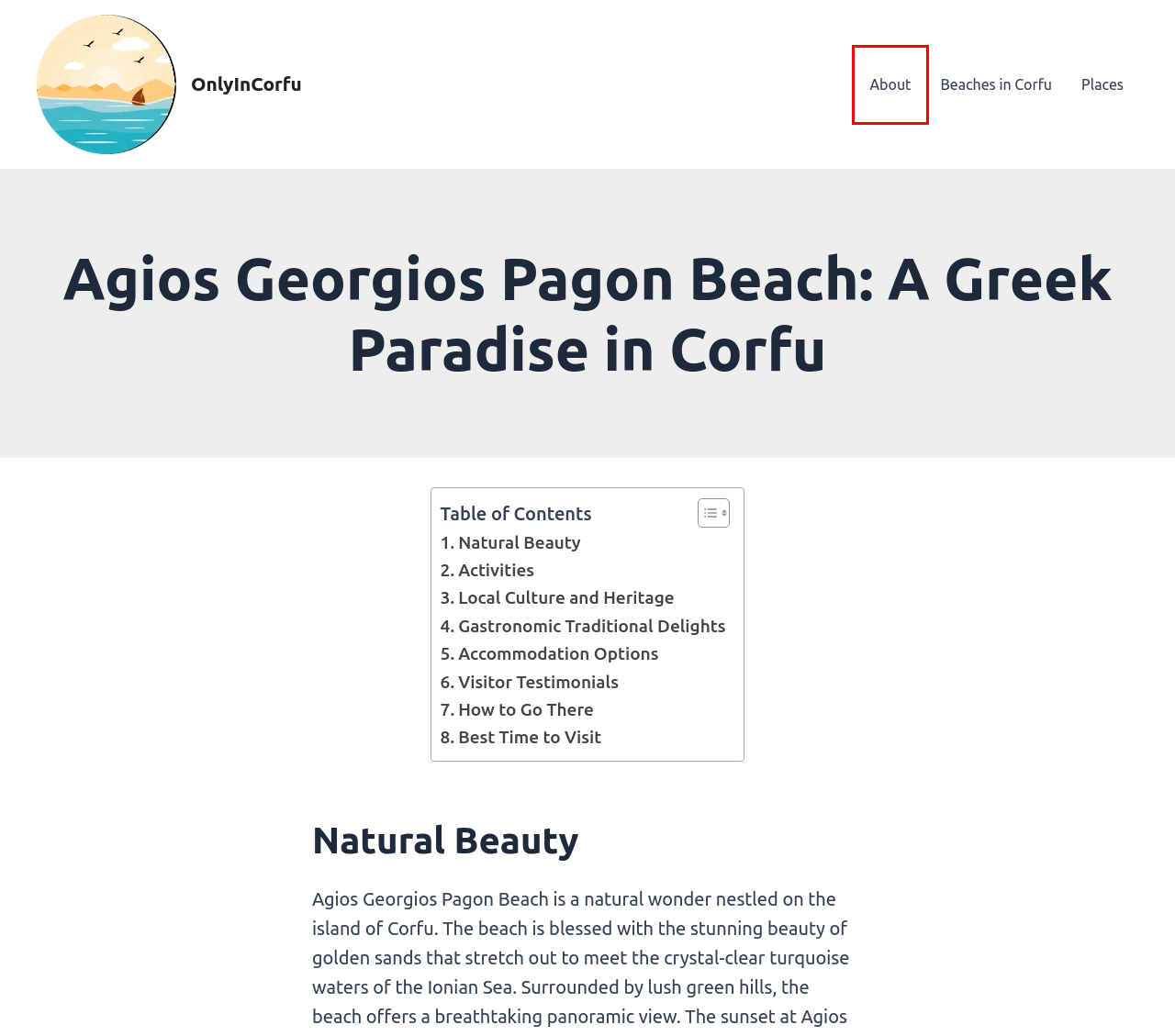Analyze the screenshot of a webpage that features a red rectangle bounding box. Pick the webpage description that best matches the new webpage you would see after clicking on the element within the red bounding box. Here are the candidates:
A. Discover the Untouched Beauty of Afionas Beach in Corfu - Afionas and Porto Timoni - OnlyInCorfu
B. OnlyInCorfu - Exploring the Only In Corfu natural wonders in every blog post
C. About - OnlyInCorfu
D. Cookies Policy - OnlyInCorfu
E. Beaches in Corfu Archives - OnlyInCorfu
F. Places Archive - OnlyInCorfu
G. Privacy - OnlyInCorfu
H. Glyfada Beach: A Family-Friendly Haven for Beach Lovers in Corfu - OnlyInCorfu

C